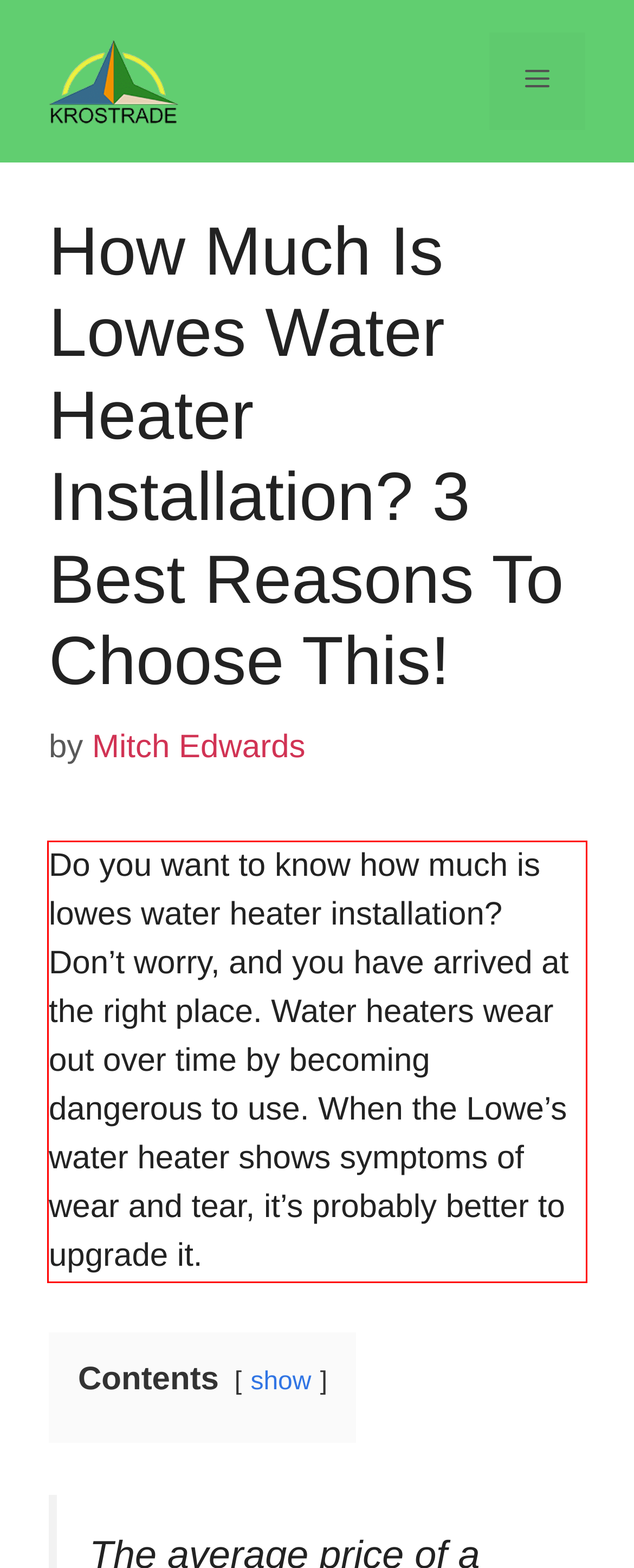You have a screenshot of a webpage with a red bounding box. Identify and extract the text content located inside the red bounding box.

Do you want to know how much is lowes water heater installation? Don’t worry, and you have arrived at the right place. Water heaters wear out over time by becoming dangerous to use. When the Lowe’s water heater shows symptoms of wear and tear, it’s probably better to upgrade it.